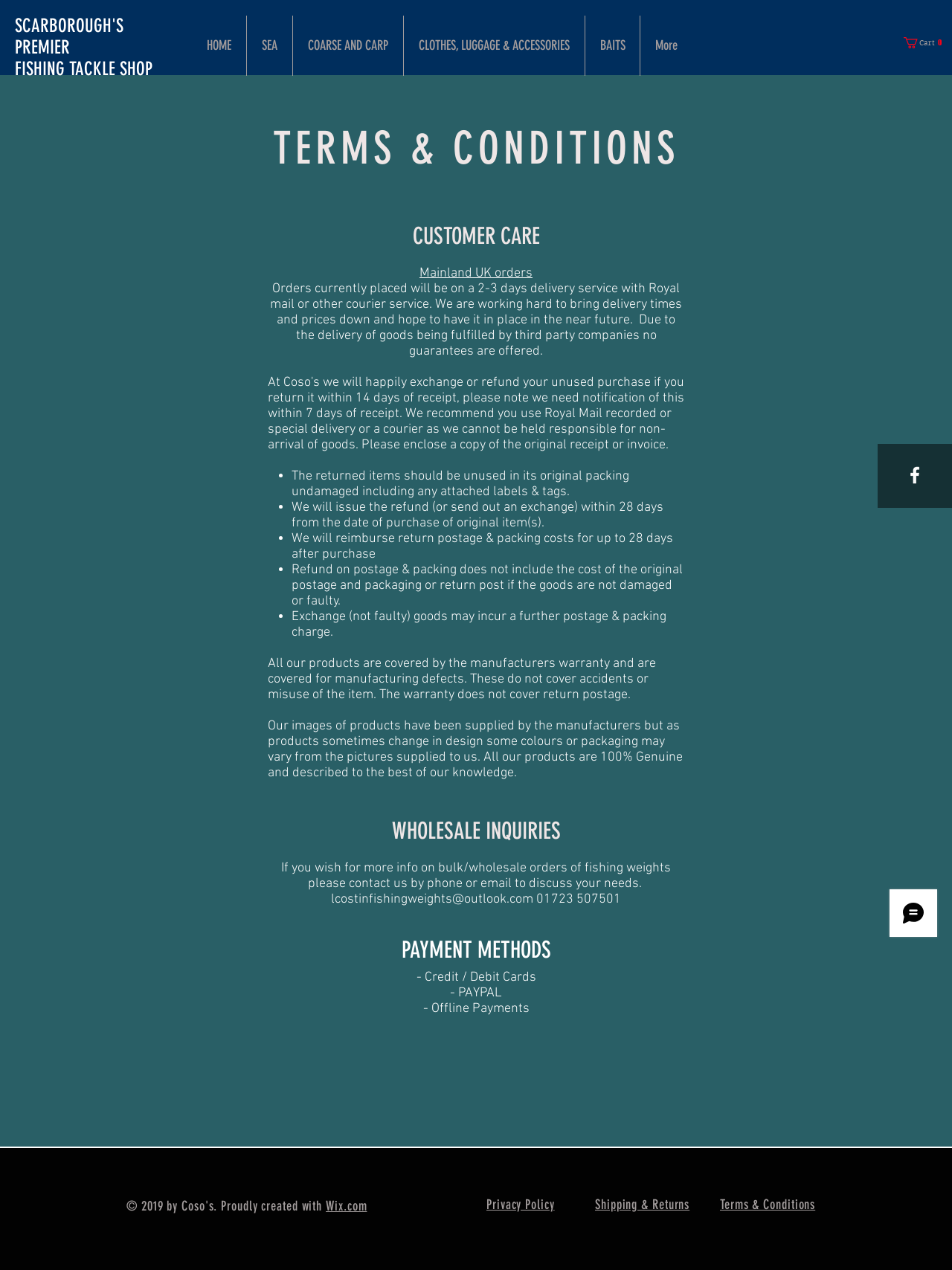Determine the bounding box coordinates (top-left x, top-left y, bottom-right x, bottom-right y) of the UI element described in the following text: Privacy Policy

[0.511, 0.943, 0.583, 0.956]